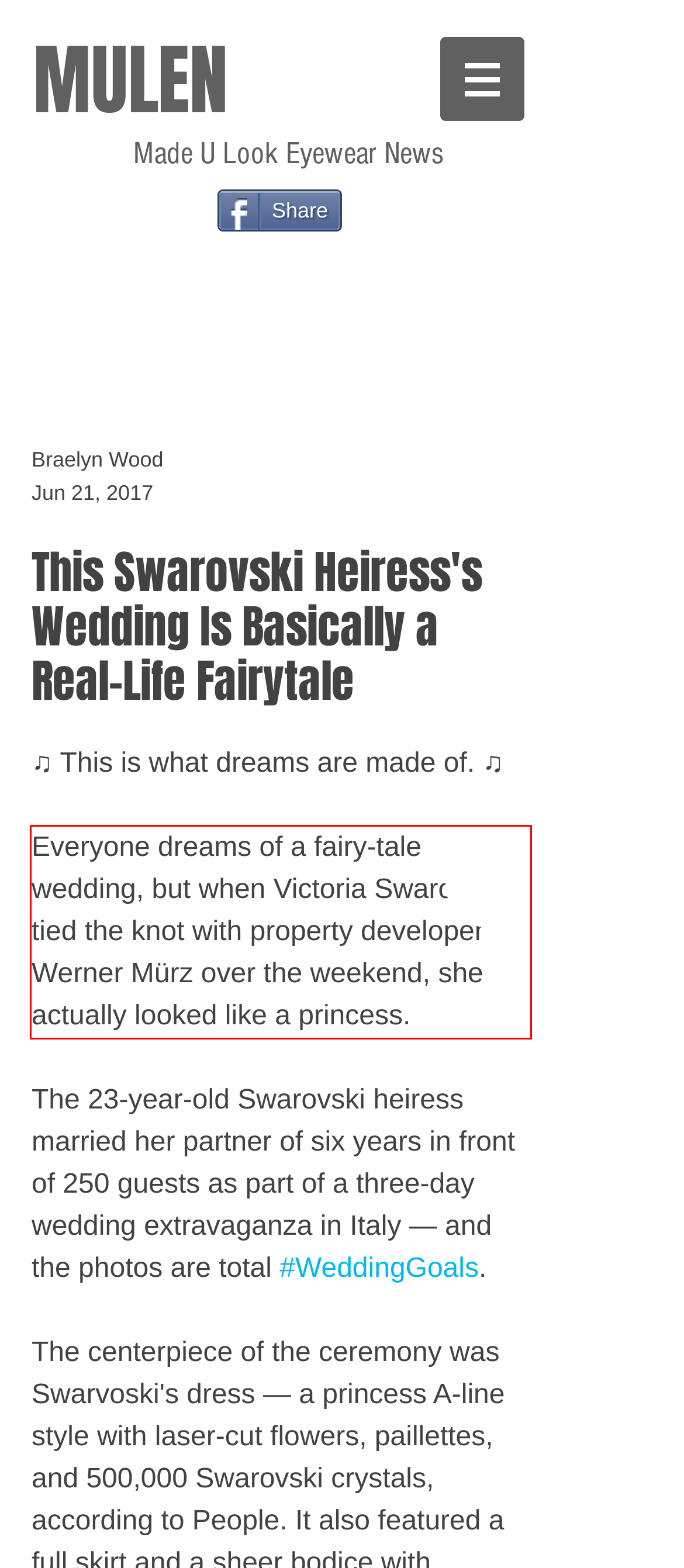Using the webpage screenshot, recognize and capture the text within the red bounding box.

Everyone dreams of a fairy-tale wedding, but when Victoria Swarovski tied the knot with property developer Werner Mürz over the weekend, she actually looked like a princess.